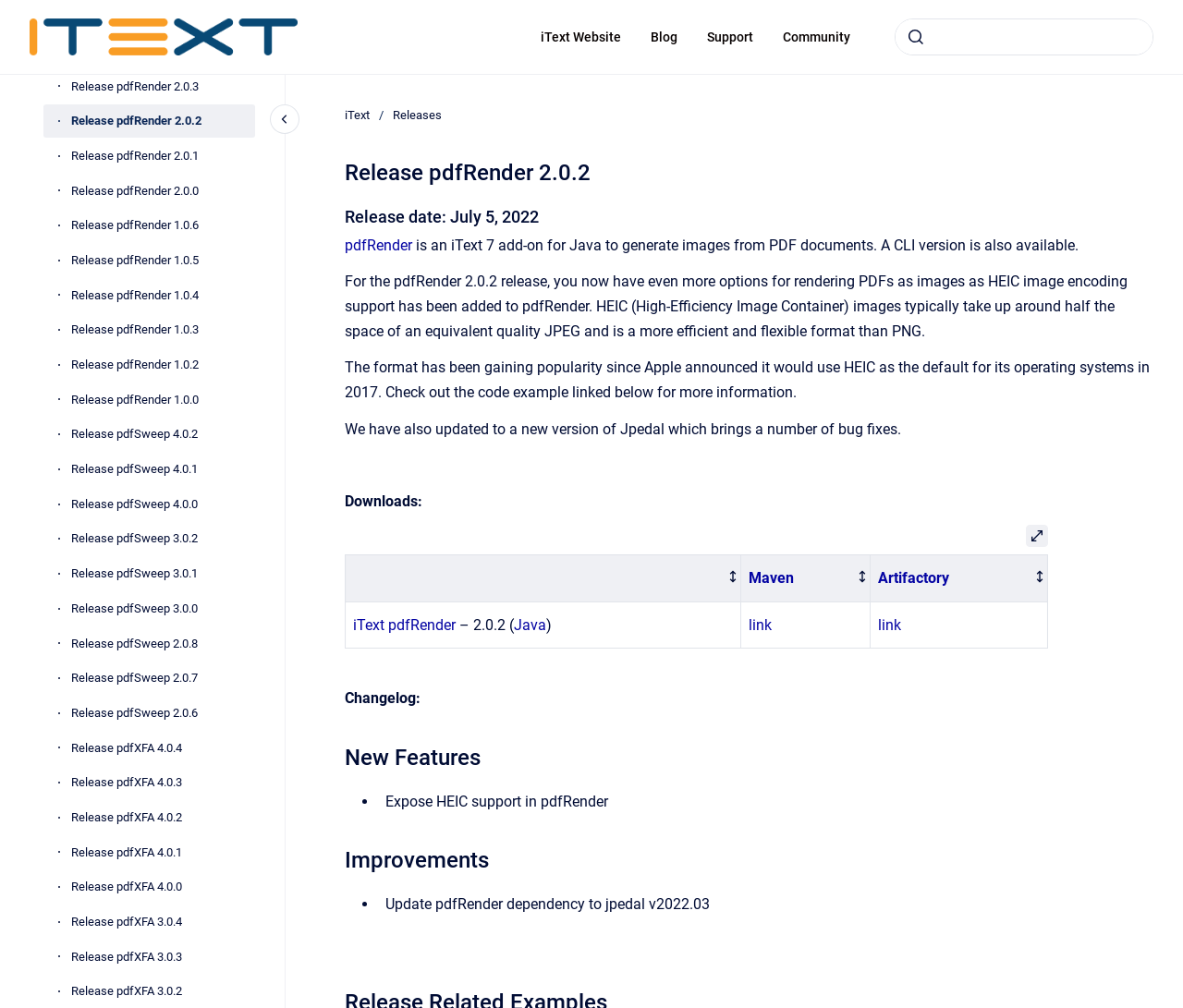Could you determine the bounding box coordinates of the clickable element to complete the instruction: "Go to homepage"? Provide the coordinates as four float numbers between 0 and 1, i.e., [left, top, right, bottom].

[0.025, 0.018, 0.252, 0.055]